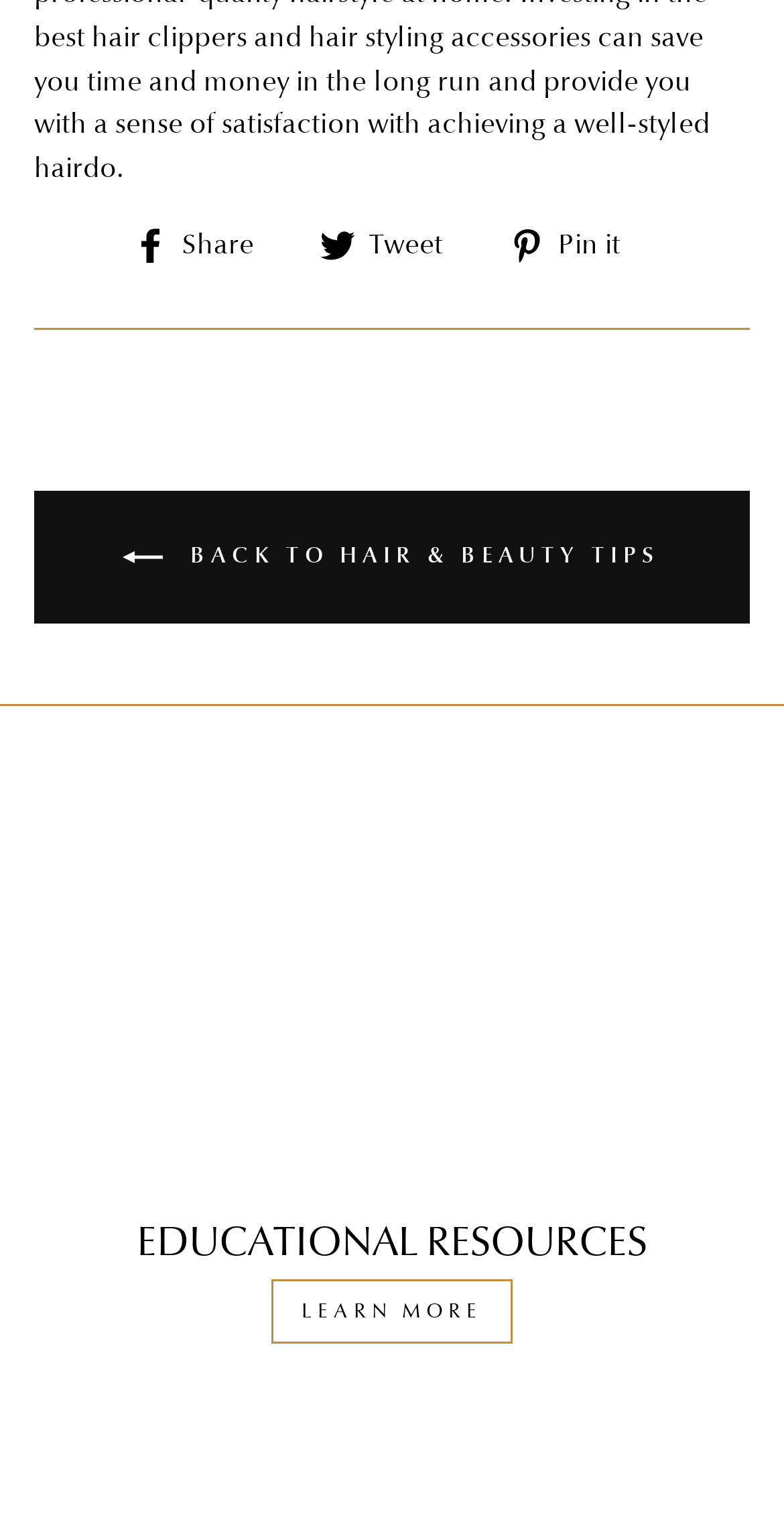Please provide a one-word or phrase answer to the question: 
How many social media platforms are available to share on?

Three